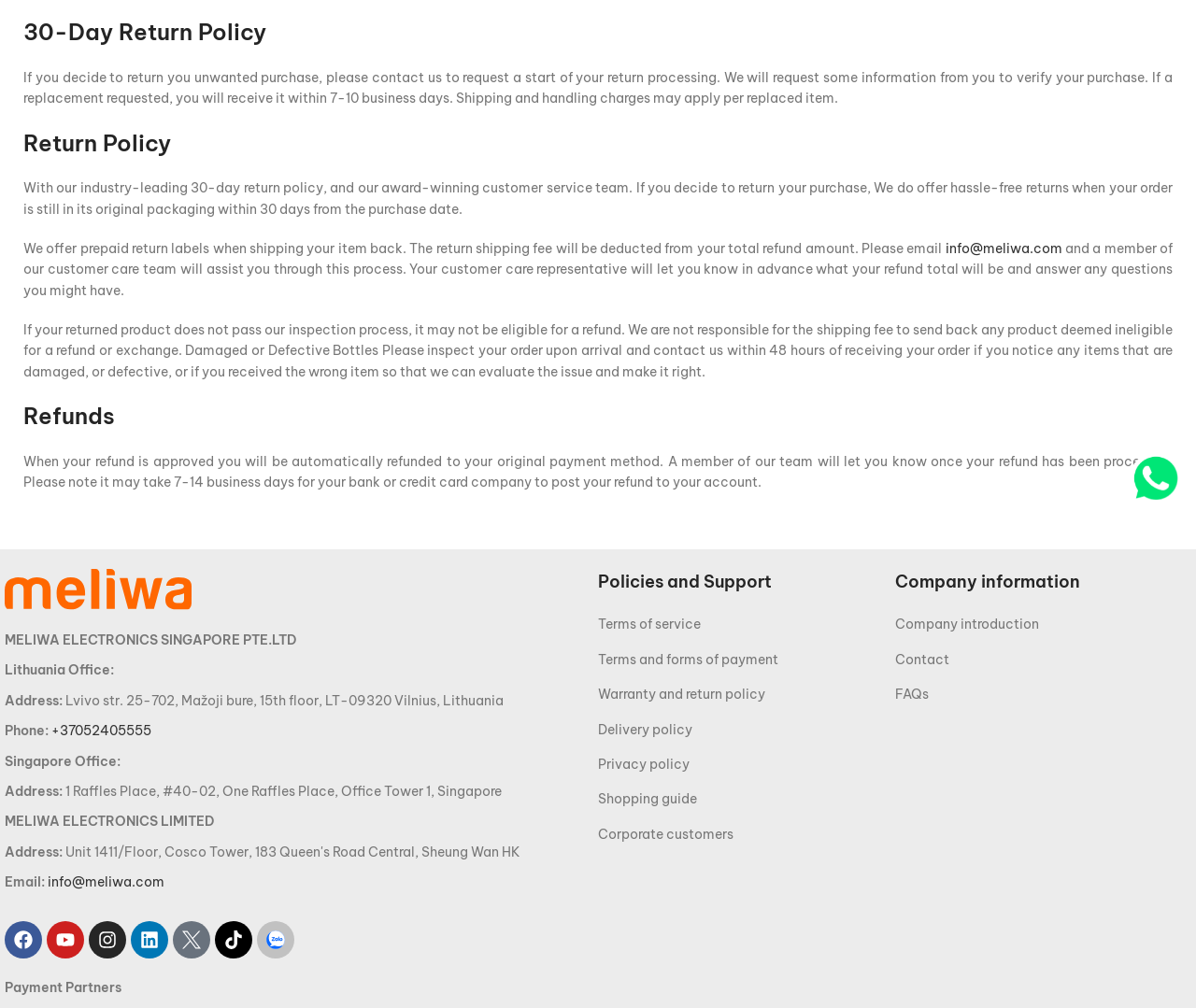Using the provided element description "info@meliwa.com", determine the bounding box coordinates of the UI element.

[0.79, 0.238, 0.888, 0.255]